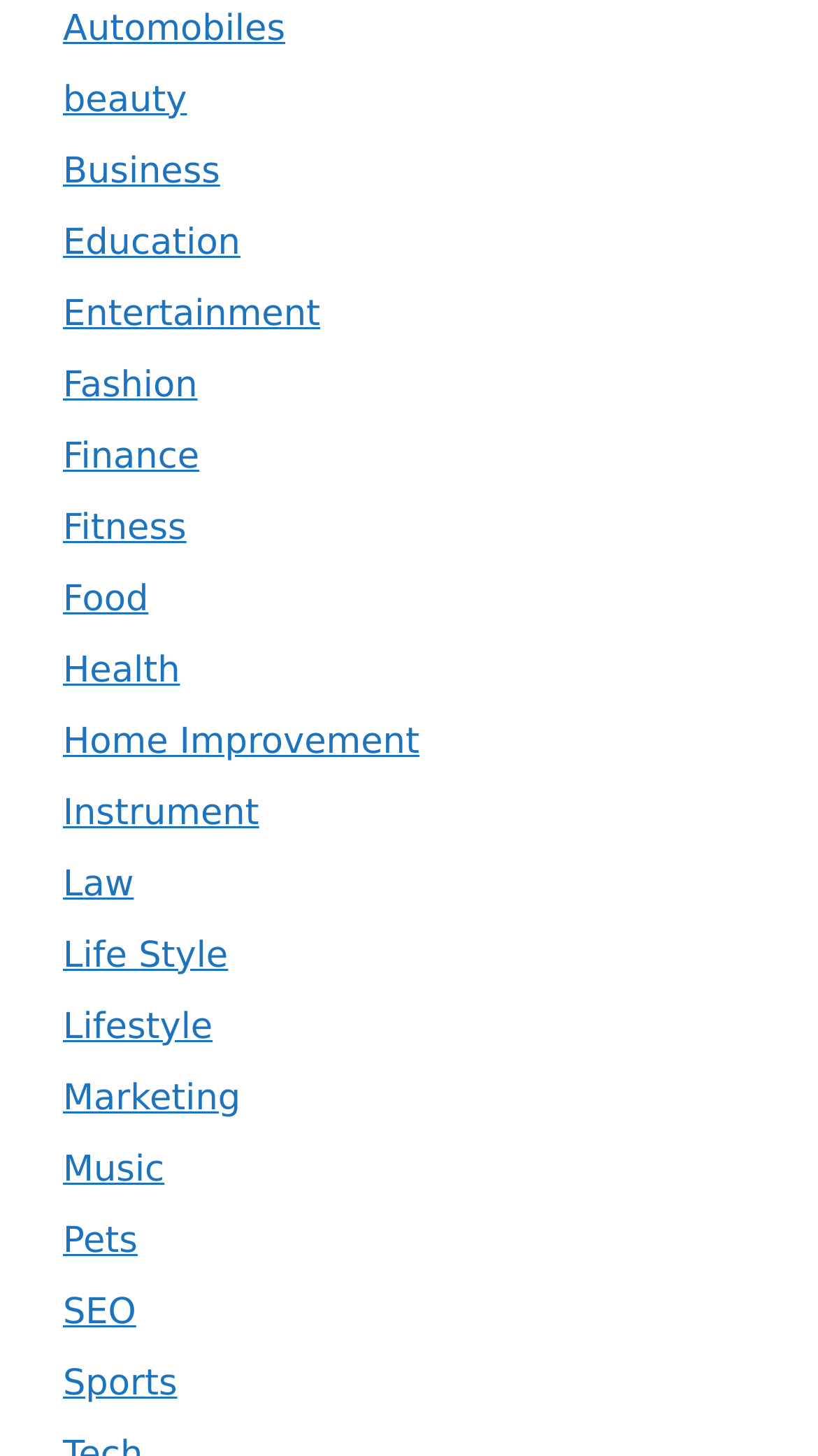Please find the bounding box coordinates of the element that you should click to achieve the following instruction: "Explore Health". The coordinates should be presented as four float numbers between 0 and 1: [left, top, right, bottom].

[0.077, 0.446, 0.22, 0.475]